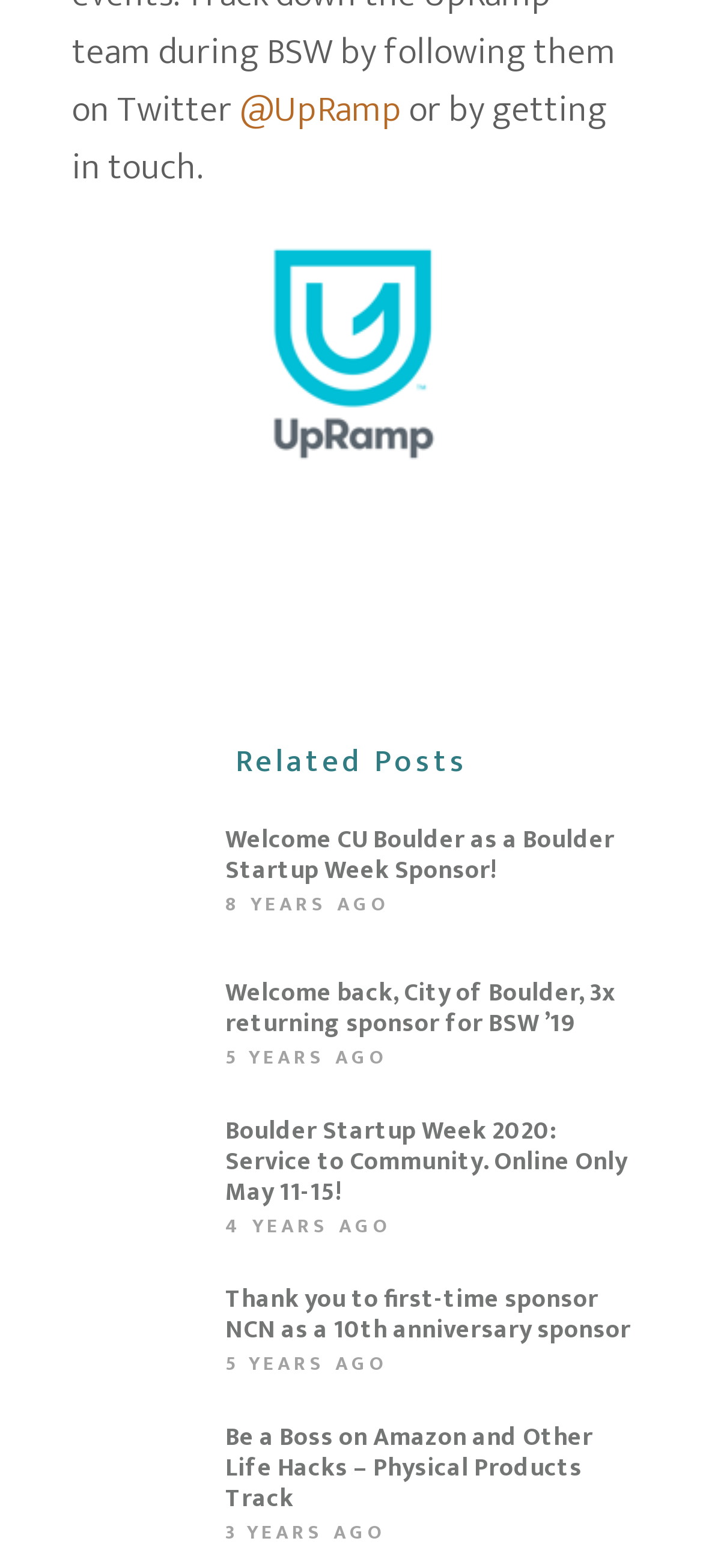Locate the bounding box of the UI element defined by this description: "title="Share this via Twitter"". The coordinates should be given as four float numbers between 0 and 1, formatted as [left, top, right, bottom].

[0.162, 0.345, 0.213, 0.394]